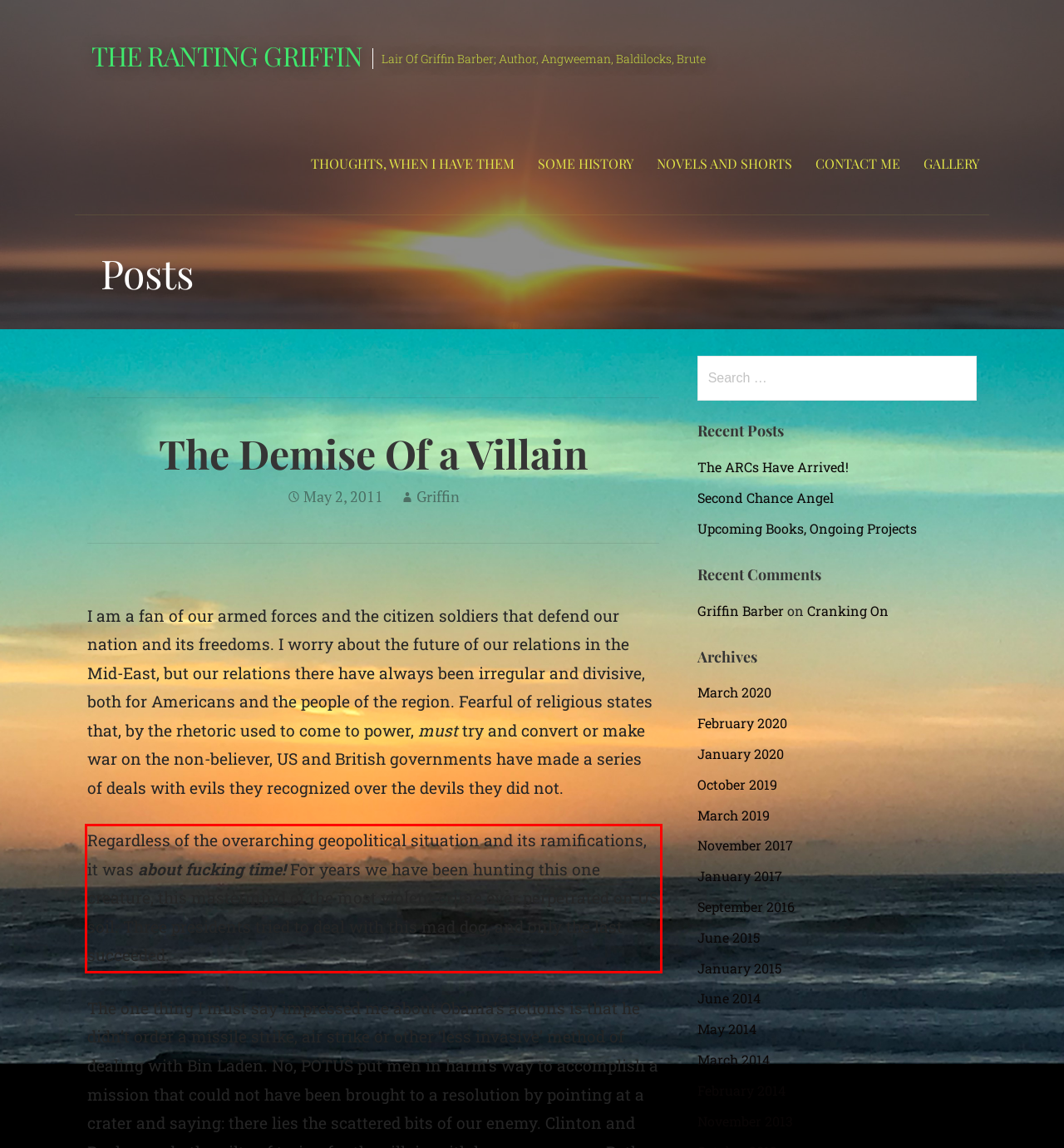You have a screenshot with a red rectangle around a UI element. Recognize and extract the text within this red bounding box using OCR.

Regardless of the overarching geopolitical situation and its ramifications, it was about fucking time! For years we have been hunting this one creature, this mastermind of the most violent crime ever perpetrated on US soil. Three presidents tried to deal with this mad dog, and only the last succeeded.